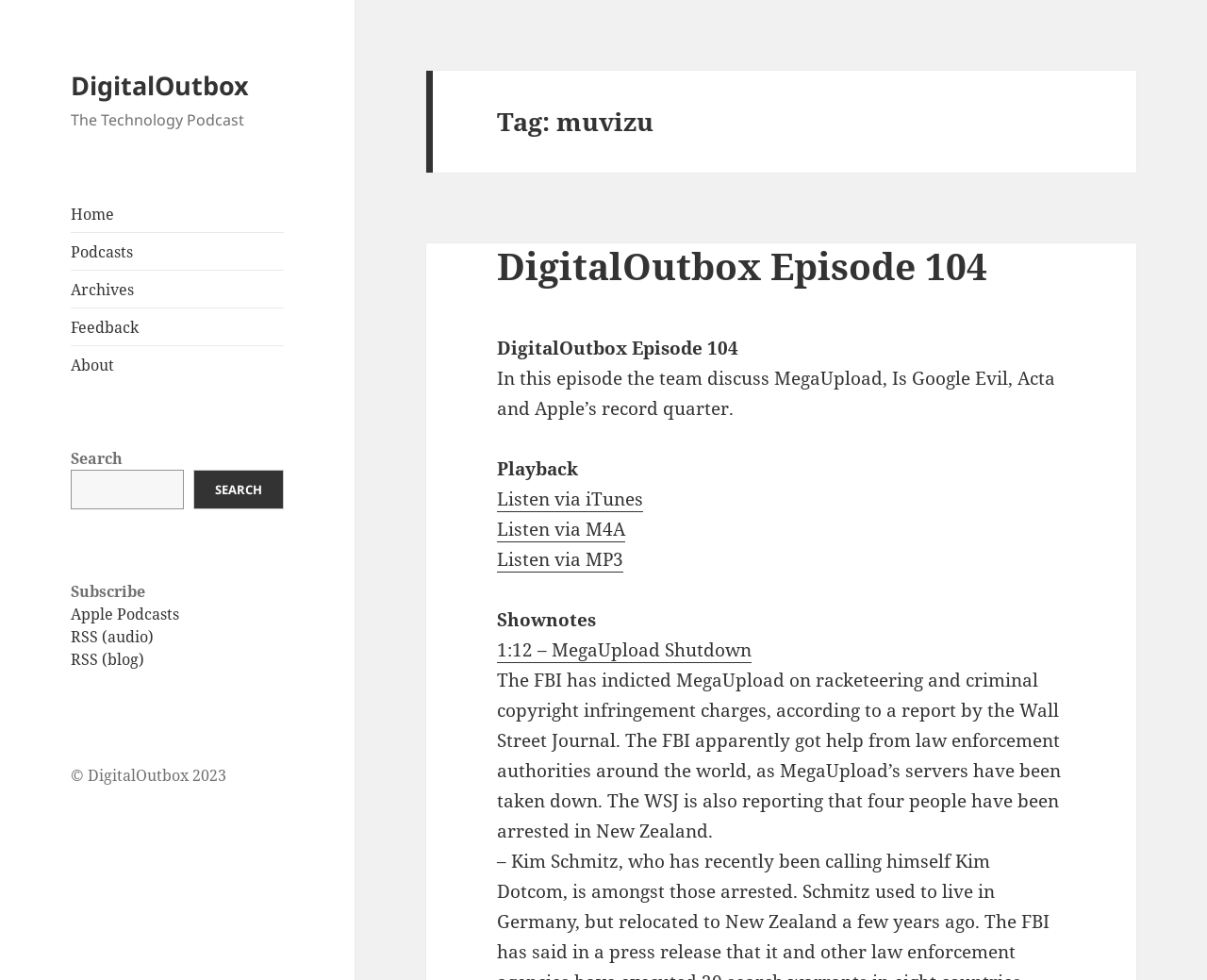Give a concise answer using only one word or phrase for this question:
What is the time stamp of the first shownote?

1:12